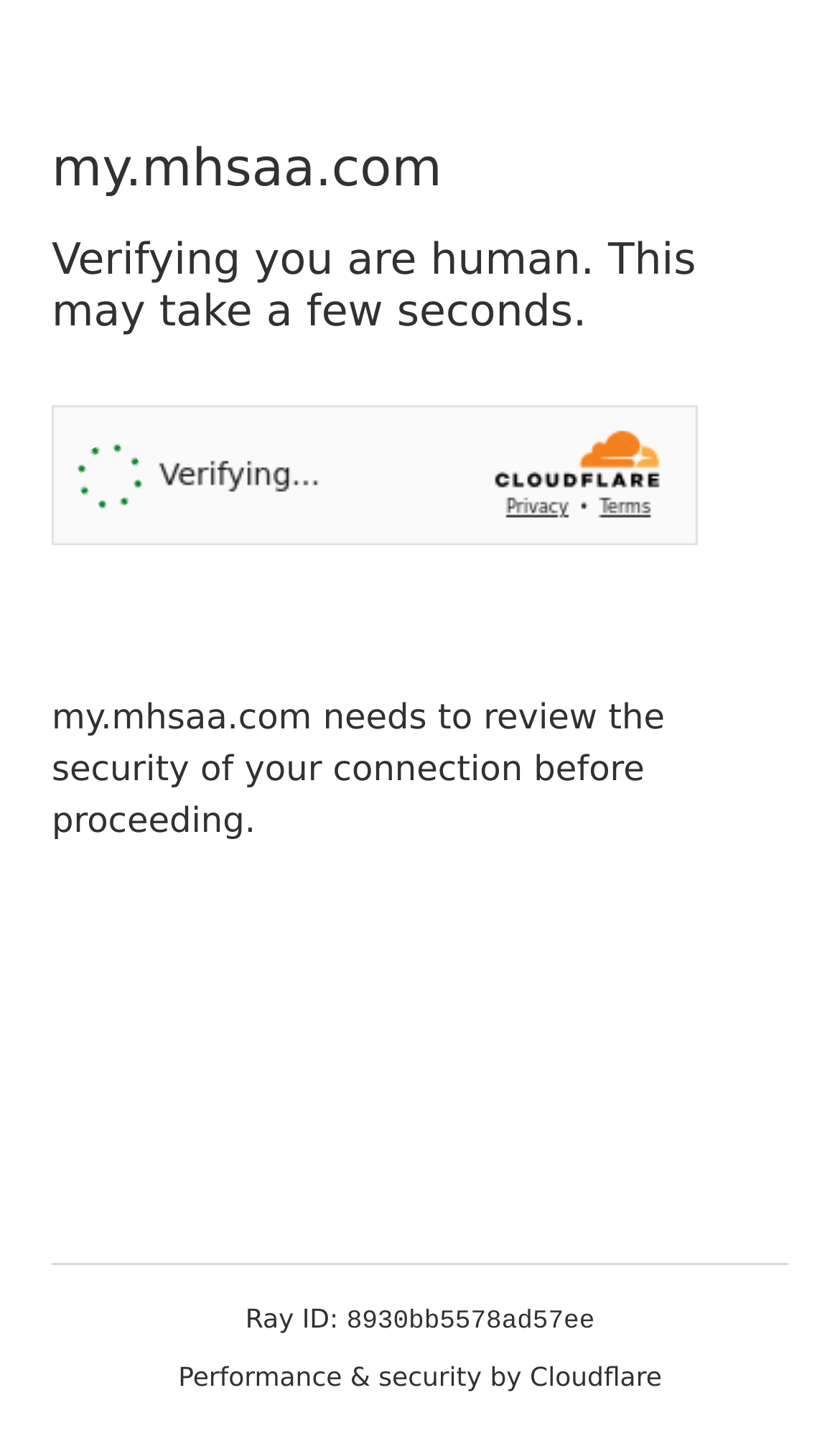Using details from the image, please answer the following question comprehensively:
What is the widget containing?

The widget contains a Cloudflare security challenge, as indicated by the iframe element with the description 'Widget containing a Cloudflare security challenge'.